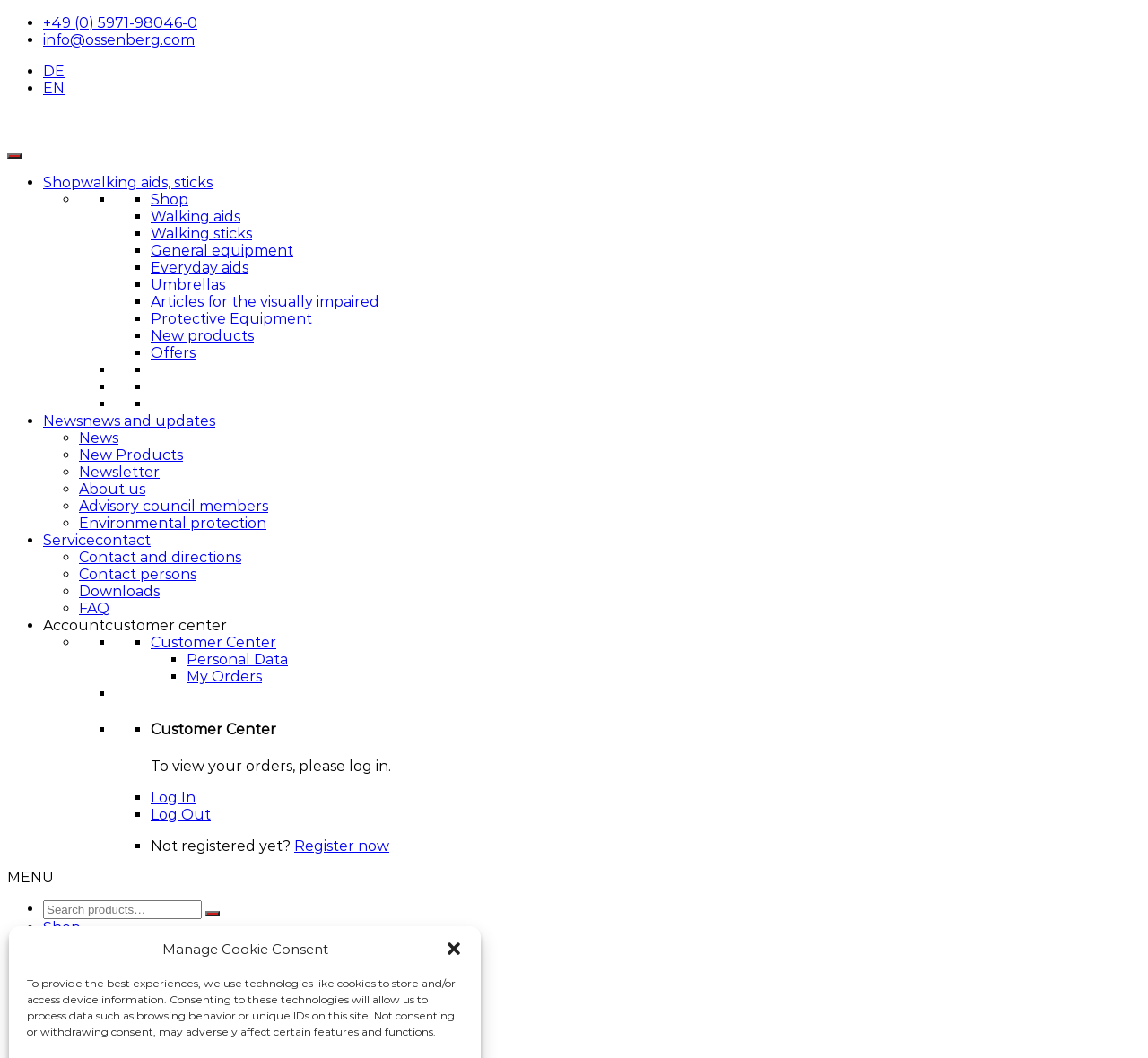Given the element description: "Articles for the visually impaired", predict the bounding box coordinates of the UI element it refers to, using four float numbers between 0 and 1, i.e., [left, top, right, bottom].

[0.131, 0.277, 0.33, 0.293]